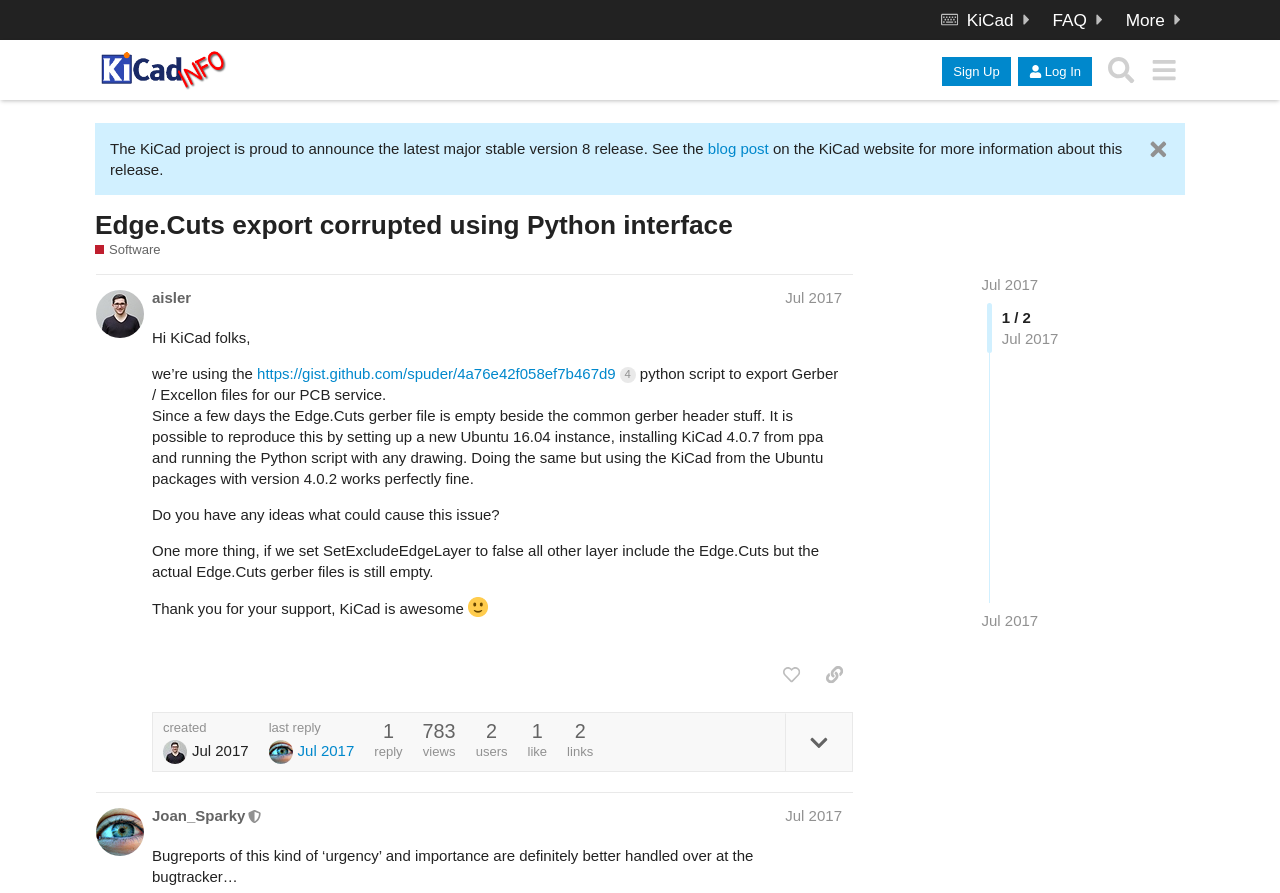Can you find the bounding box coordinates of the area I should click to execute the following instruction: "Read the blog post"?

[0.553, 0.156, 0.604, 0.175]